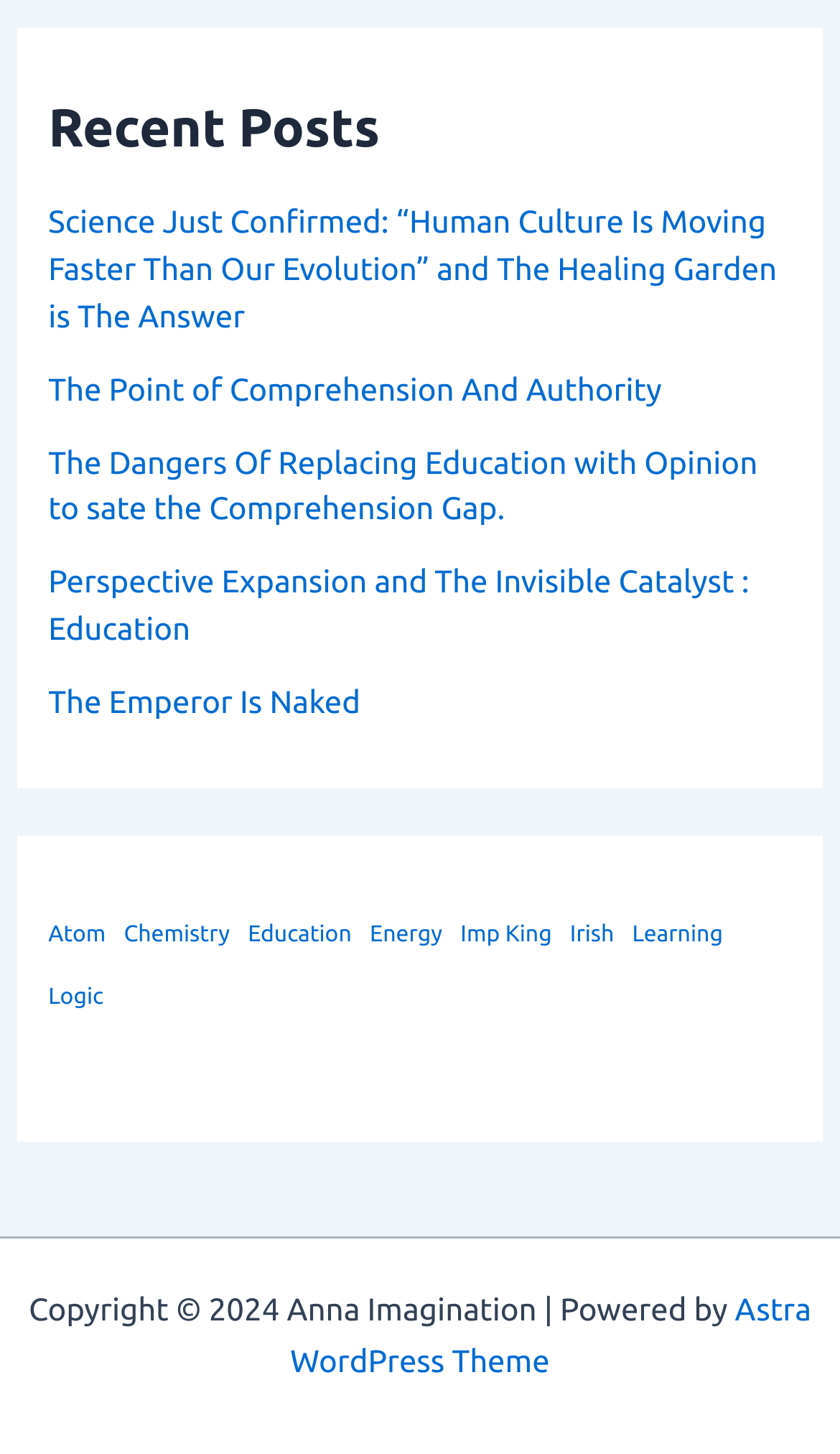Predict the bounding box of the UI element that fits this description: "Report".

None